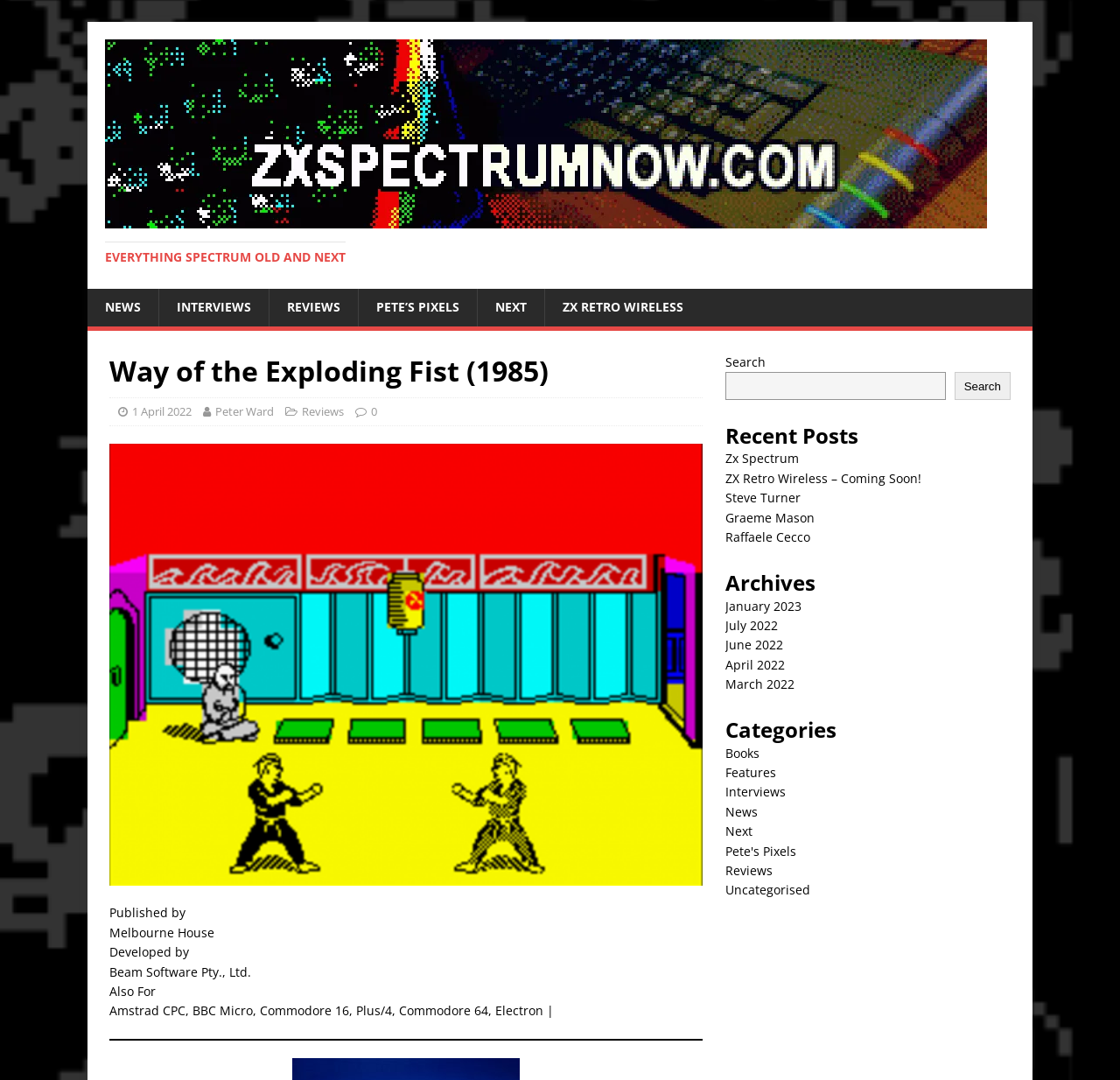Please identify the bounding box coordinates of the element that needs to be clicked to execute the following command: "Visit the Facebook page". Provide the bounding box using four float numbers between 0 and 1, formatted as [left, top, right, bottom].

None